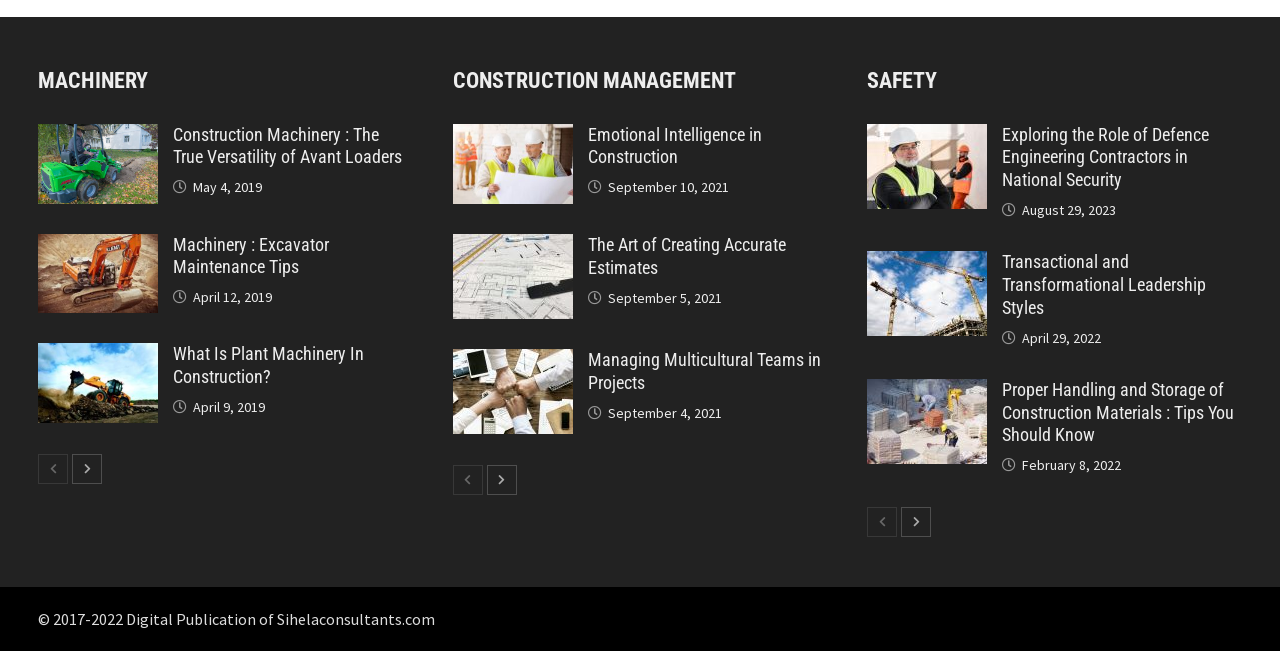Please provide a detailed answer to the question below based on the screenshot: 
What is the topic of the article with the image of a loader?

The article with the image of a loader has a heading 'Construction Machinery : The True Versatility of Avant Loaders' and a link 'Avant Loaders', indicating that the topic of the article is Avant Loaders.